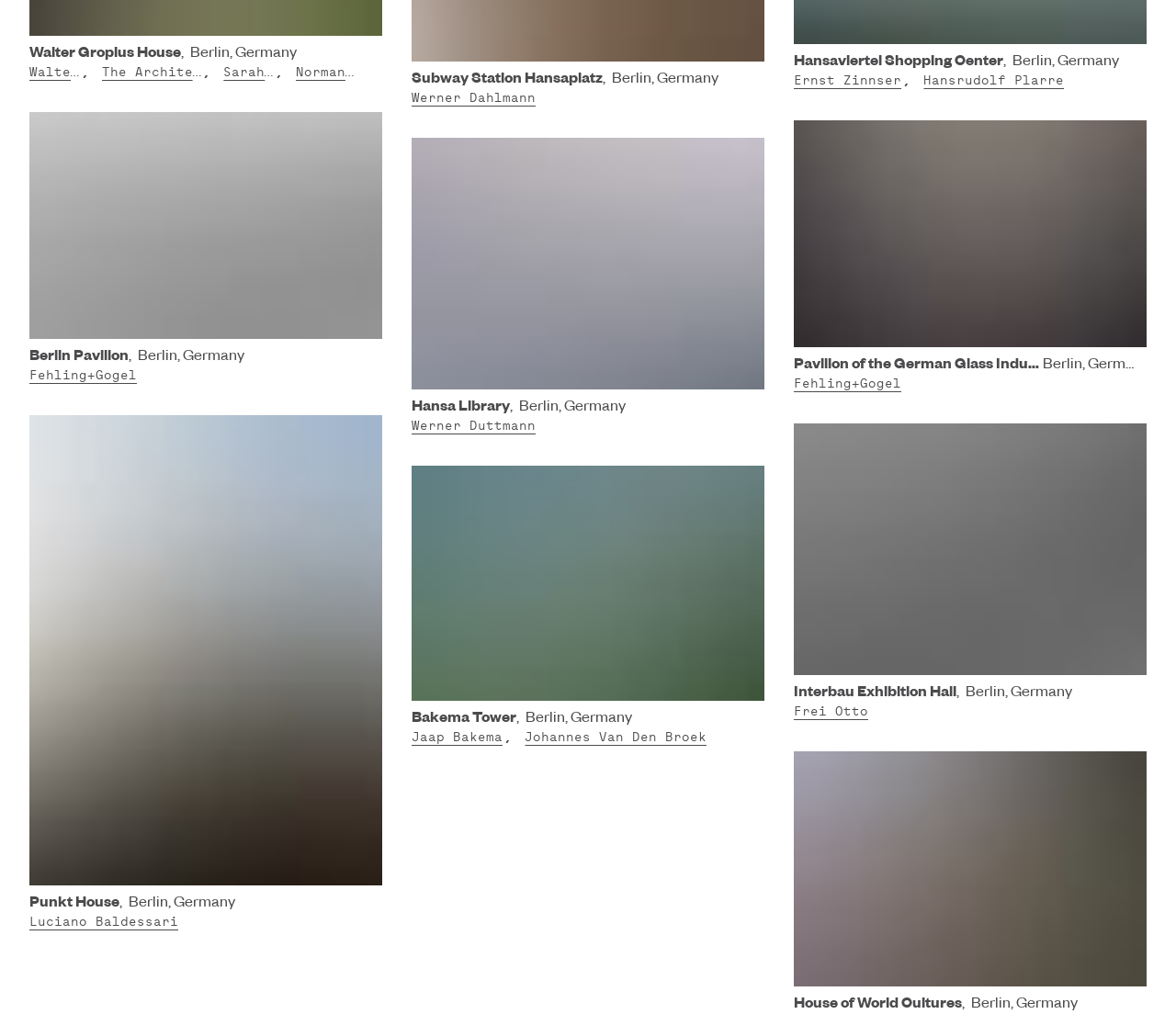Identify the bounding box coordinates for the element you need to click to achieve the following task: "View Walter Gropius House information". Provide the bounding box coordinates as four float numbers between 0 and 1, in the form [left, top, right, bottom].

[0.025, 0.045, 0.32, 0.063]